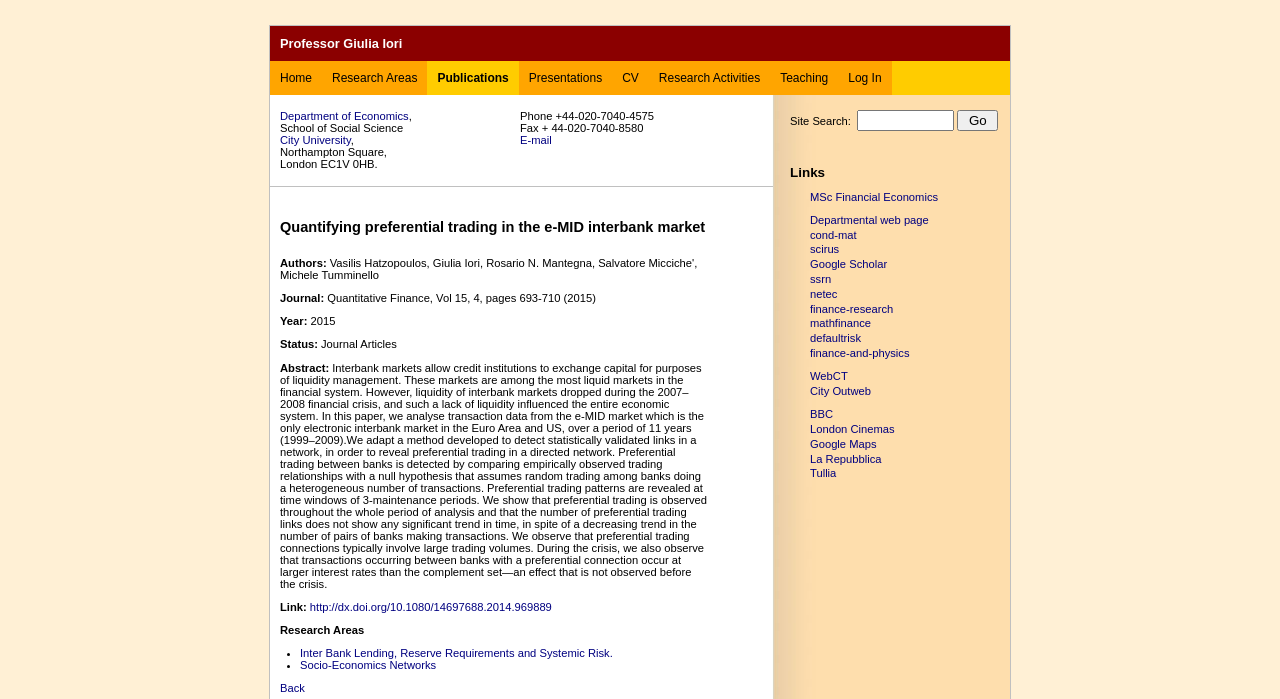Please determine the bounding box coordinates of the clickable area required to carry out the following instruction: "Read the abstract of the research paper". The coordinates must be four float numbers between 0 and 1, represented as [left, top, right, bottom].

[0.219, 0.517, 0.552, 0.843]